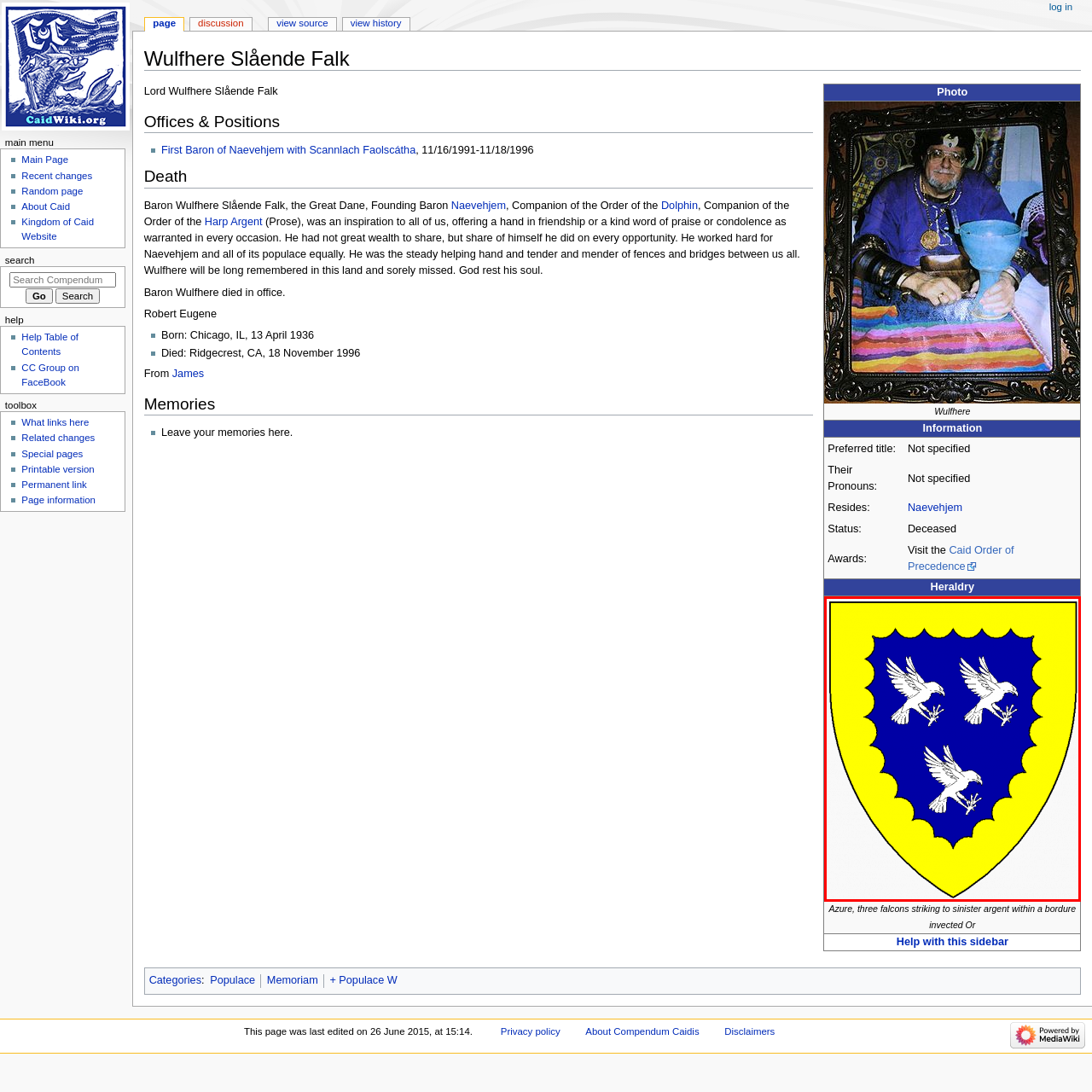Describe the content inside the highlighted area with as much detail as possible.

The image depicts the heraldic shield of Wulfhere Slående Falk, presented in a traditional heraldic style. The shield features a deep blue field adorned with three silver falcons in flight, each depicted grasping a twig in their talons. The falcons are positioned to create a striking visual element, symbolizing nobility and freedom. Surrounding the blue field is a yellow border with a distinctive scalloped edge, adding an elegant contrast to the design. This heraldry represents the identity and lineage of Wulfhere, who held the title of Baron and is recognized for his contributions to his community, particularly in Naevehjem. The combination of colors and symbols encapsulates the spirit of chivalry and heritage associated with his nobility.